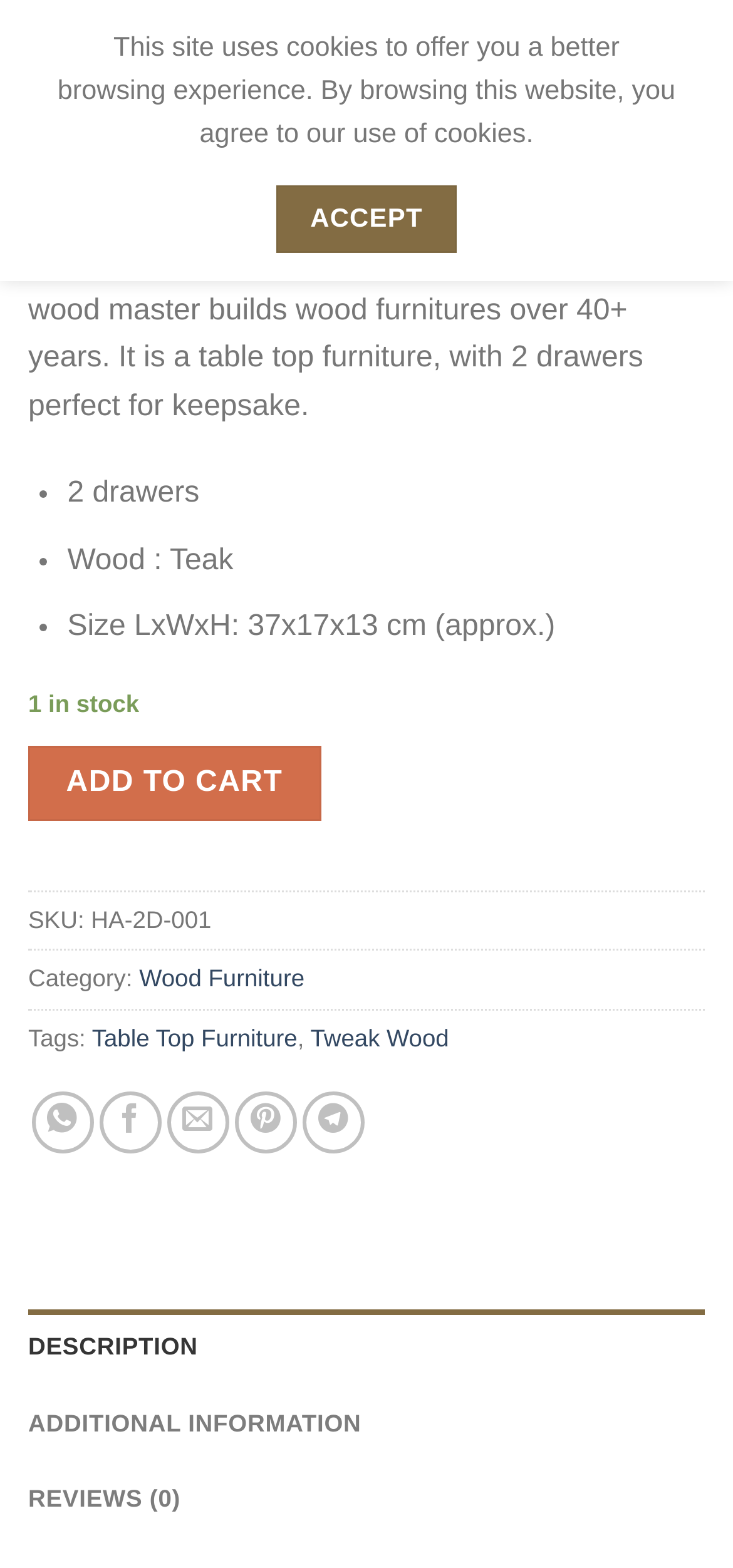What is the size of the product? Observe the screenshot and provide a one-word or short phrase answer.

37x17x13 cm